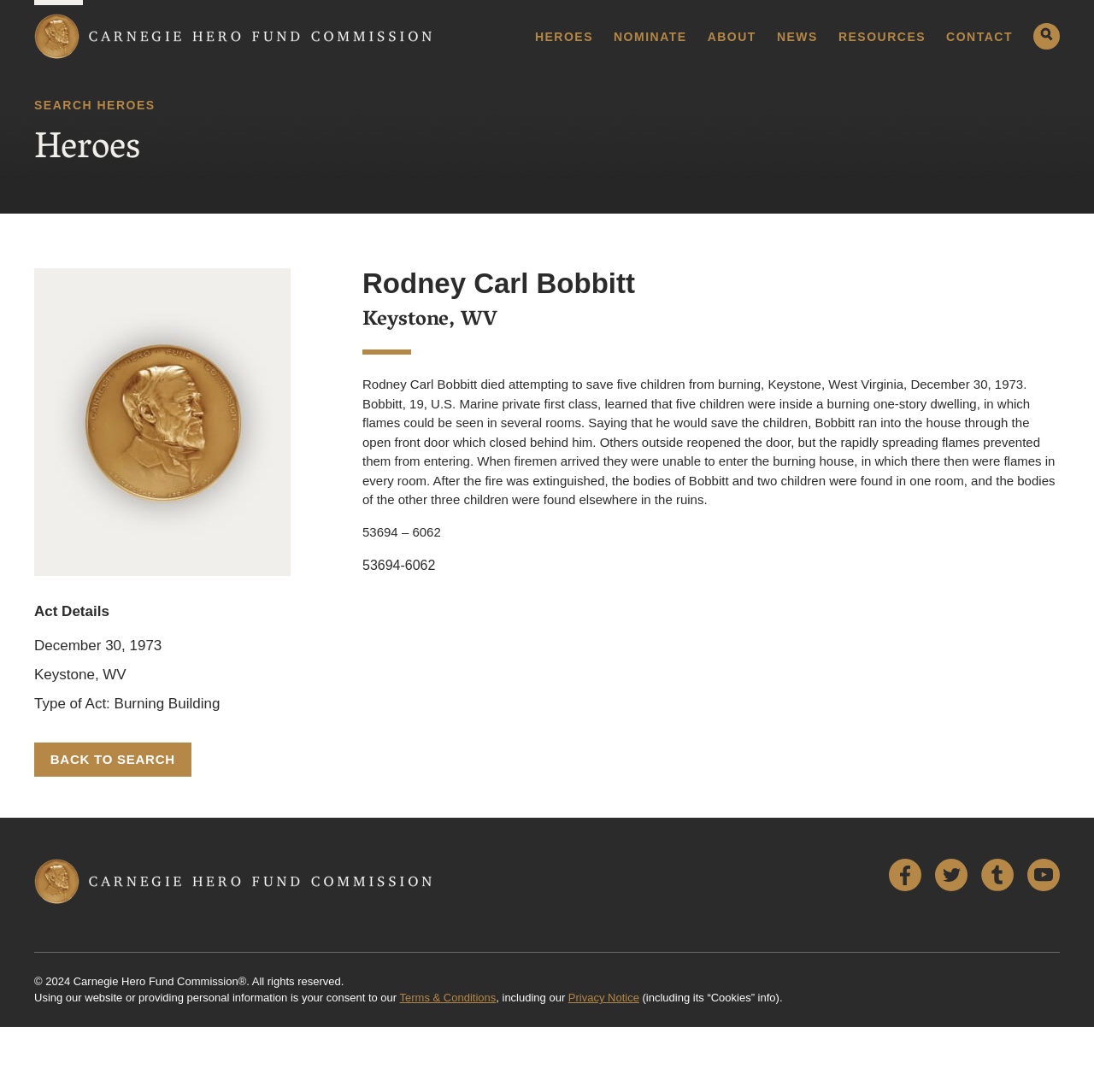Could you determine the bounding box coordinates of the clickable element to complete the instruction: "Click the 'HEROES' link"? Provide the coordinates as four float numbers between 0 and 1, i.e., [left, top, right, bottom].

[0.489, 0.028, 0.542, 0.039]